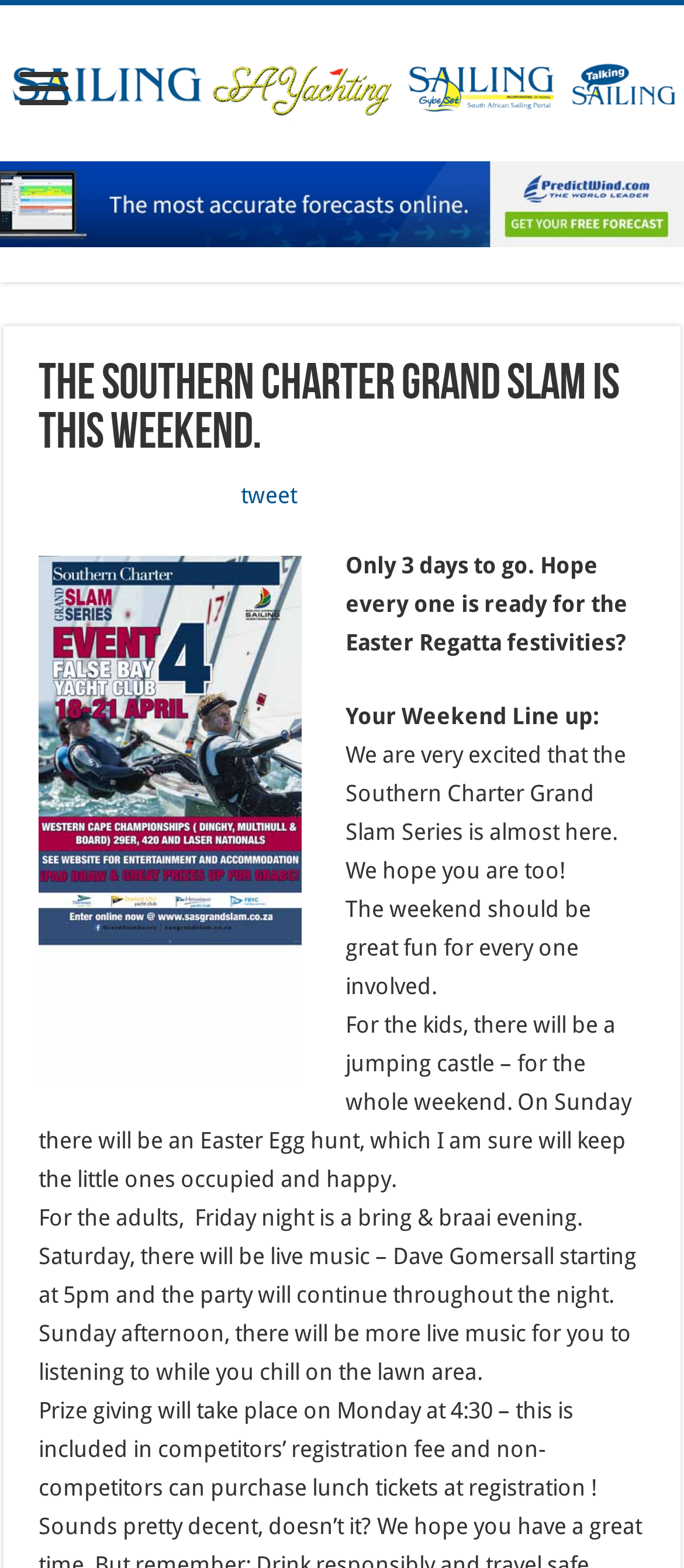Locate the bounding box for the described UI element: "Sailing Magazine". Ensure the coordinates are four float numbers between 0 and 1, formatted as [left, top, right, bottom].

[0.0, 0.026, 1.0, 0.079]